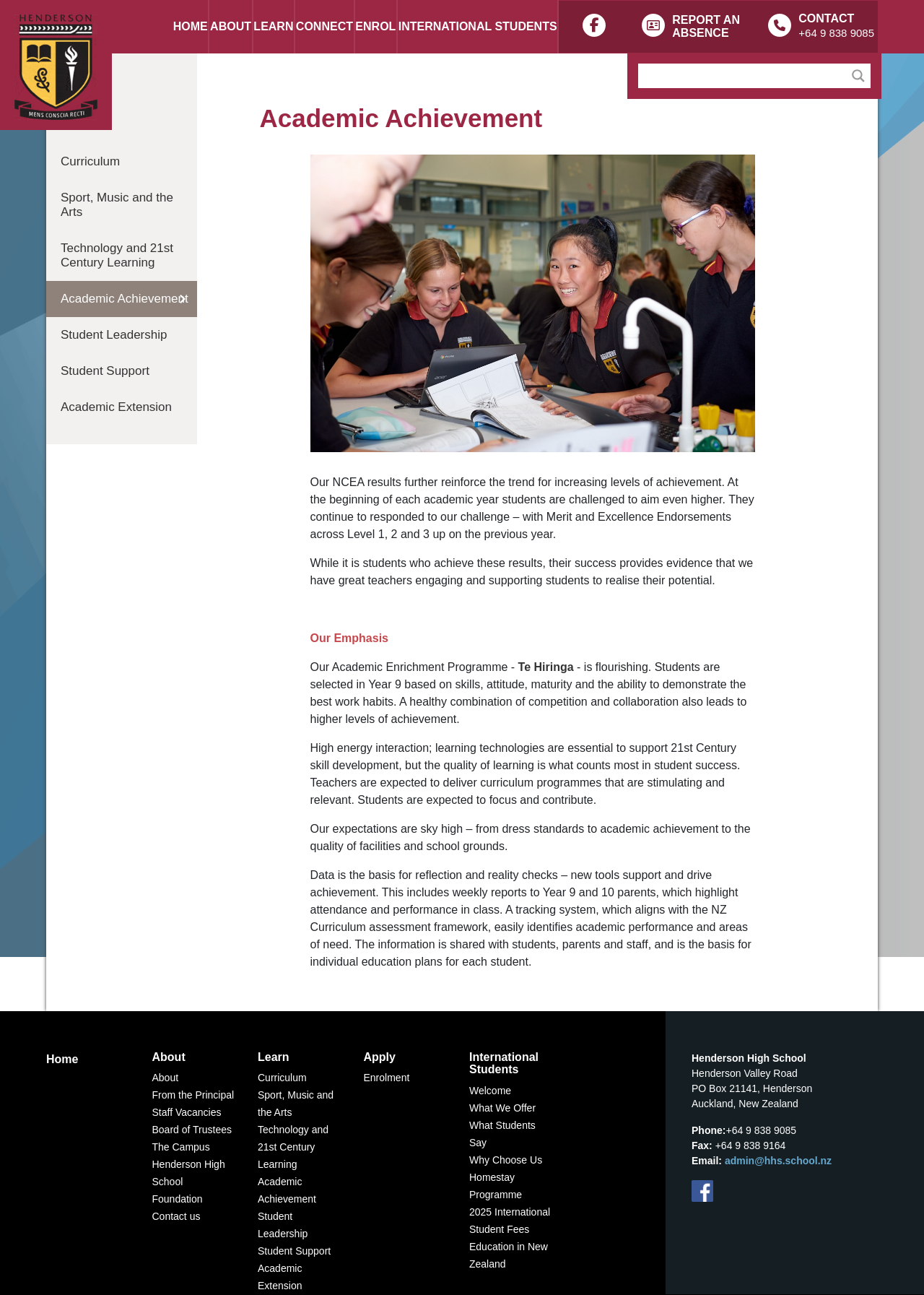What is the theme of the webpage?
Look at the image and answer the question using a single word or phrase.

Education